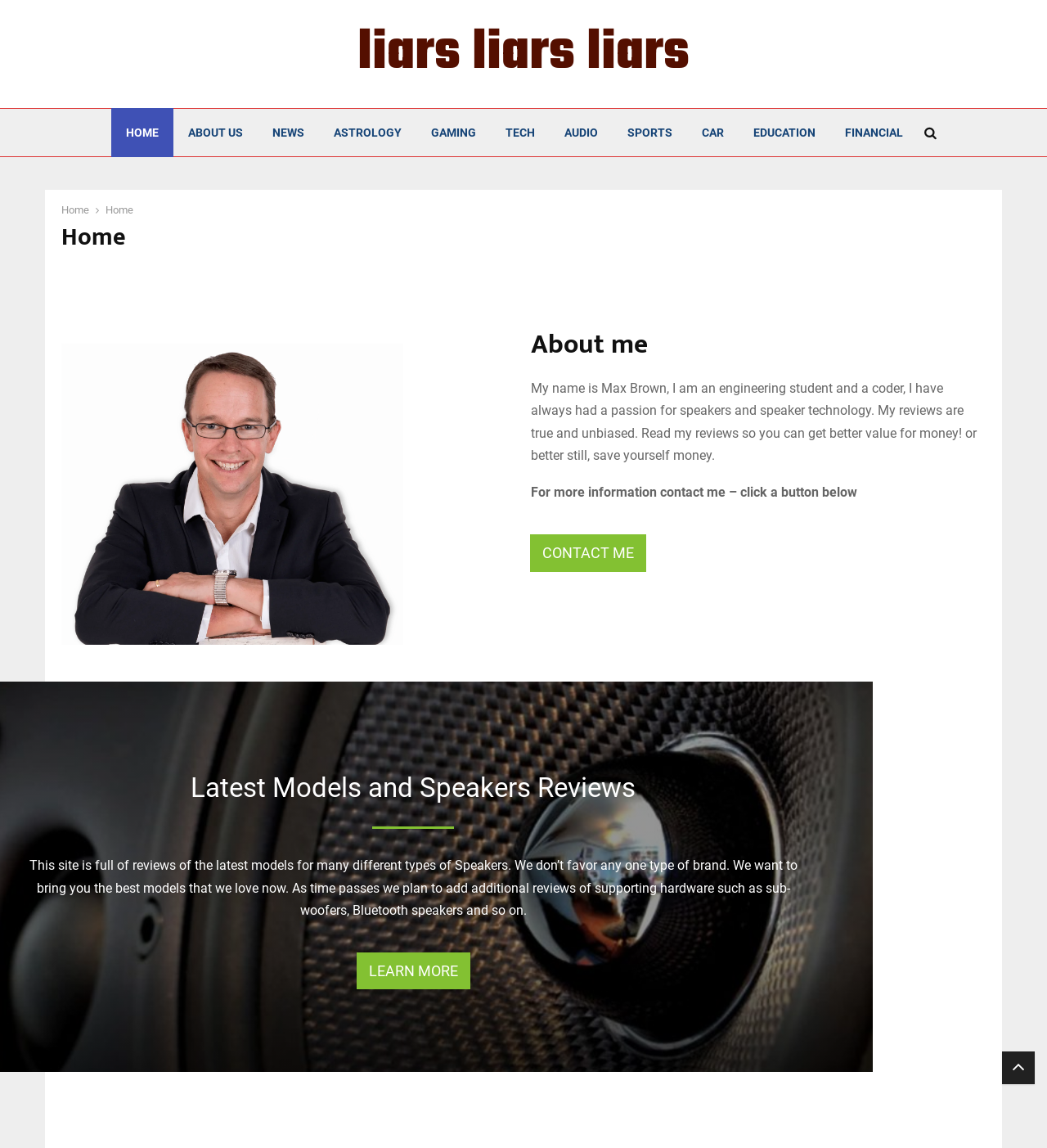What type of products are reviewed on this site?
Identify the answer in the screenshot and reply with a single word or phrase.

speakers